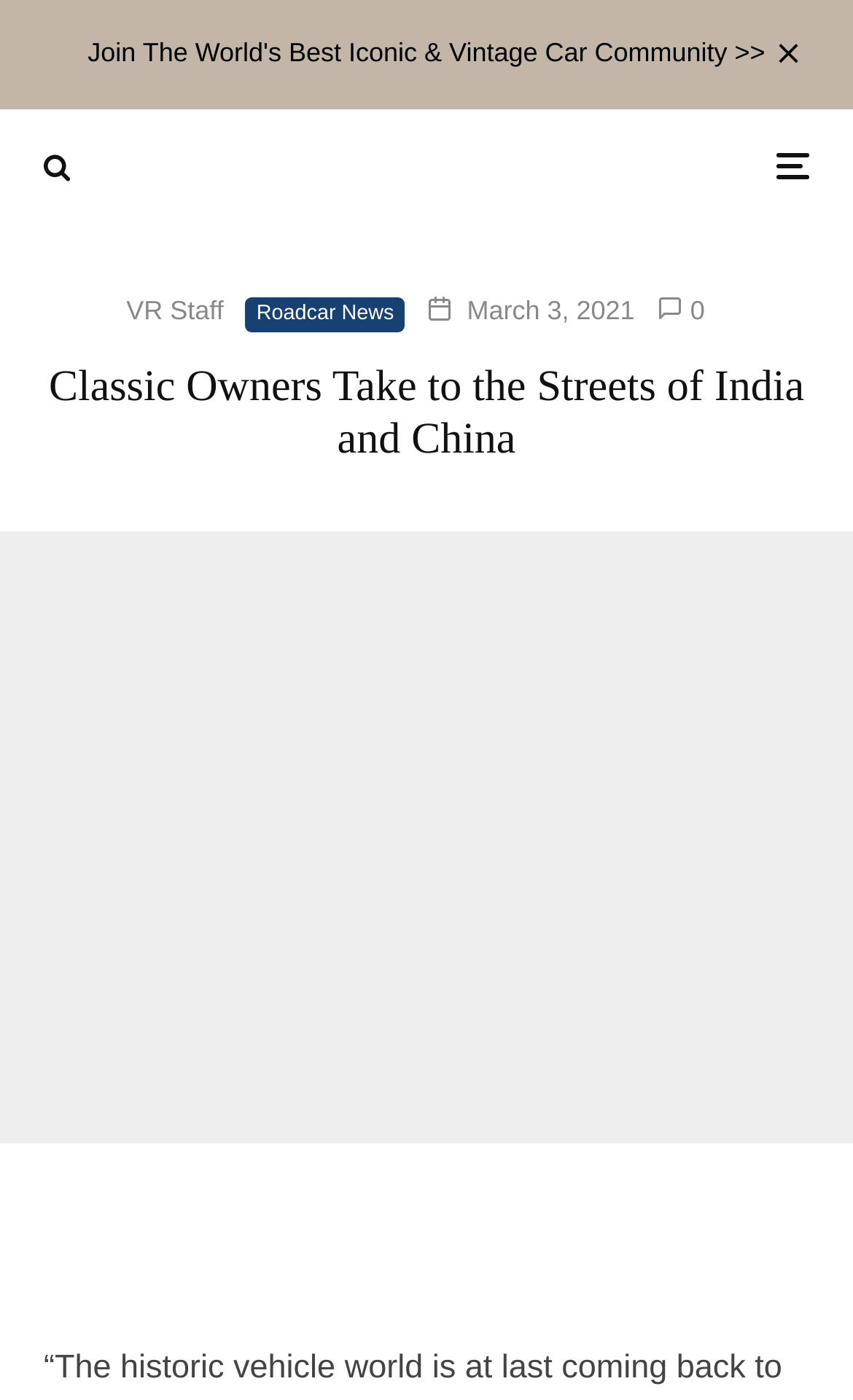What is the author of the news article?
Using the picture, provide a one-word or short phrase answer.

VR Staff